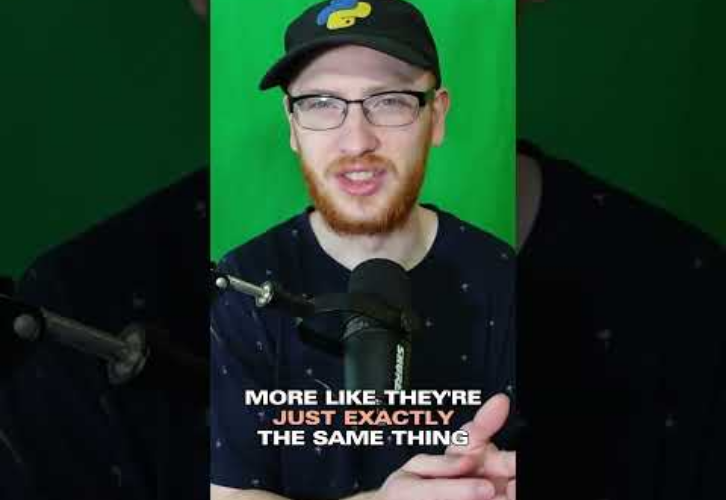What is the tone of the text overlay?
Look at the image and respond with a single word or a short phrase.

humorous or critical